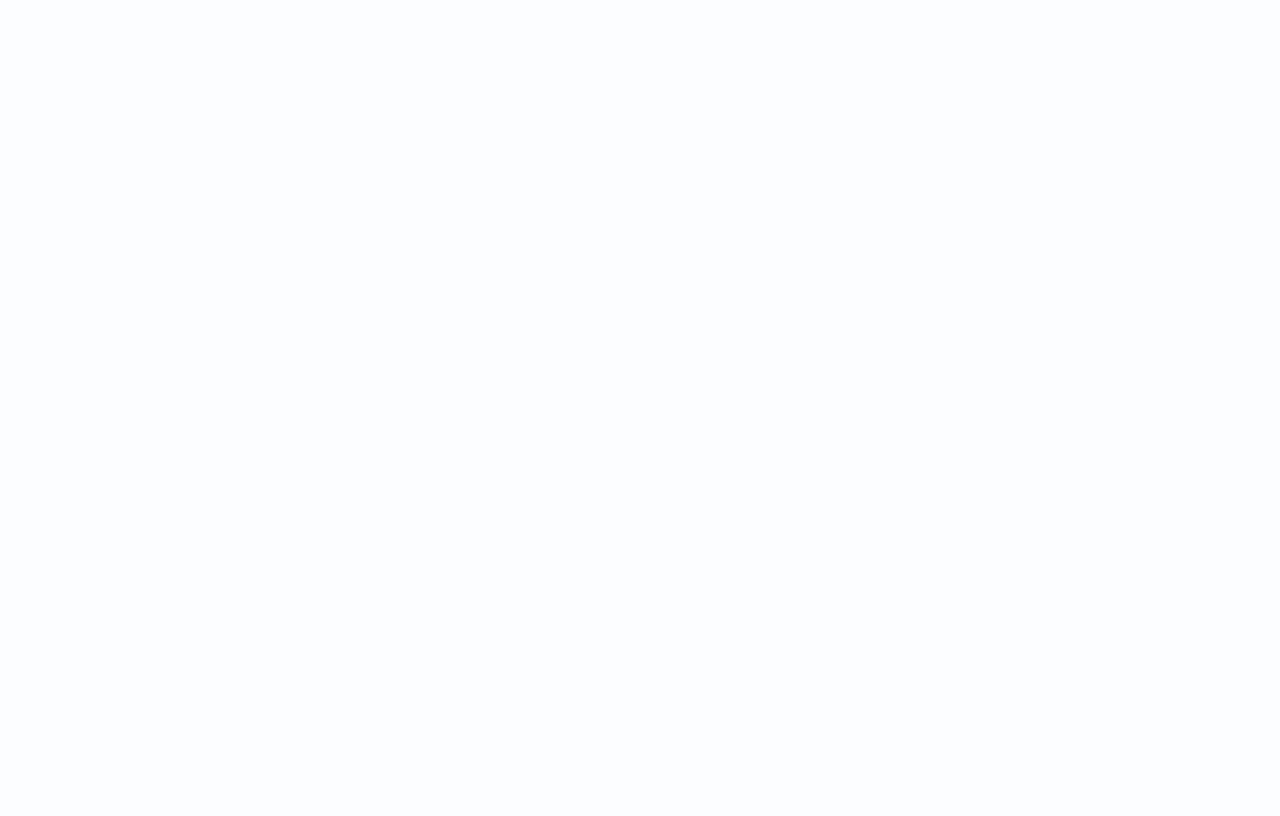Please answer the following question using a single word or phrase: 
What is the email address provided in the footer?

danskebank@danskebank.dk